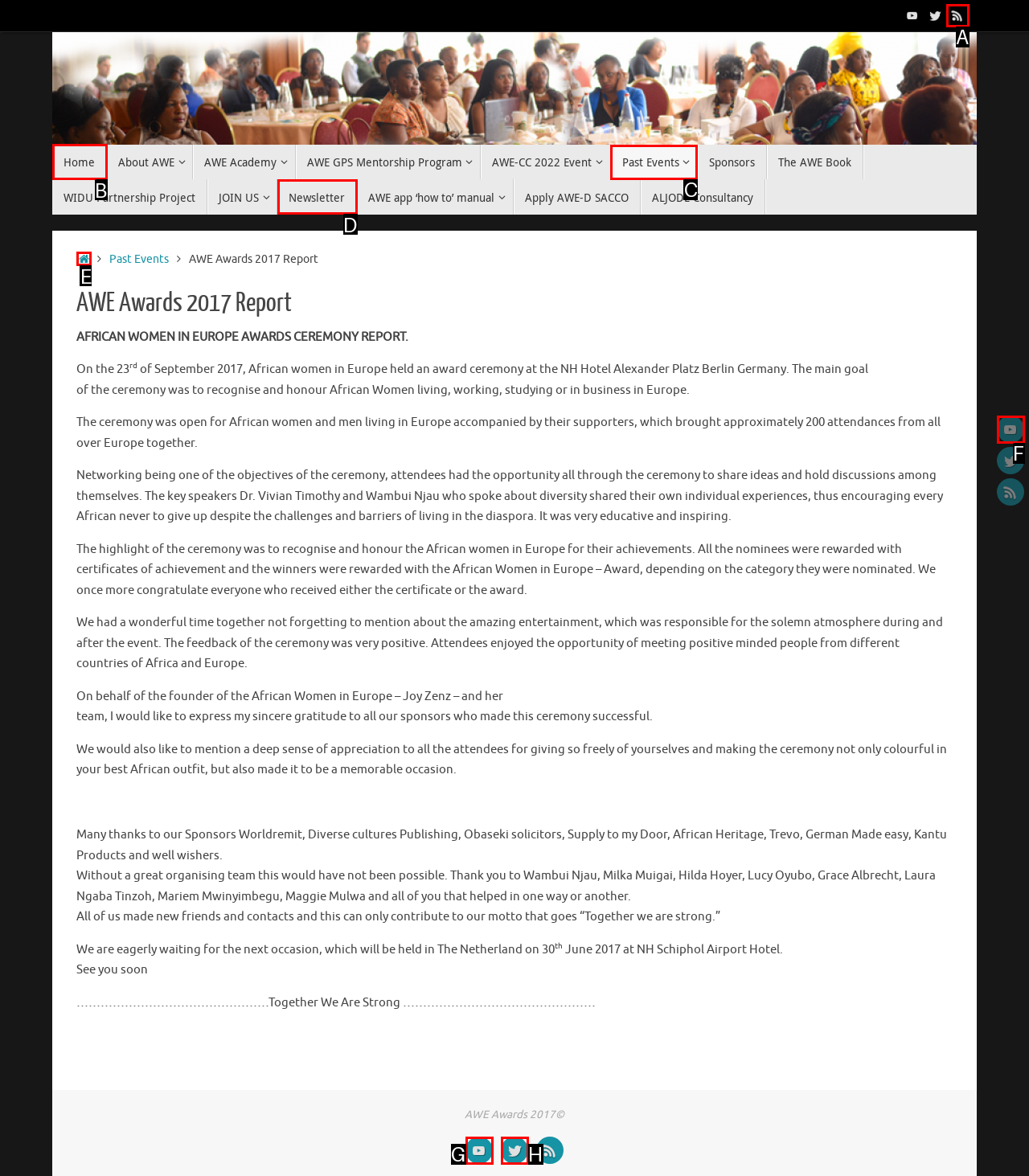Point out the HTML element I should click to achieve the following task: Click on the Home link Provide the letter of the selected option from the choices.

B